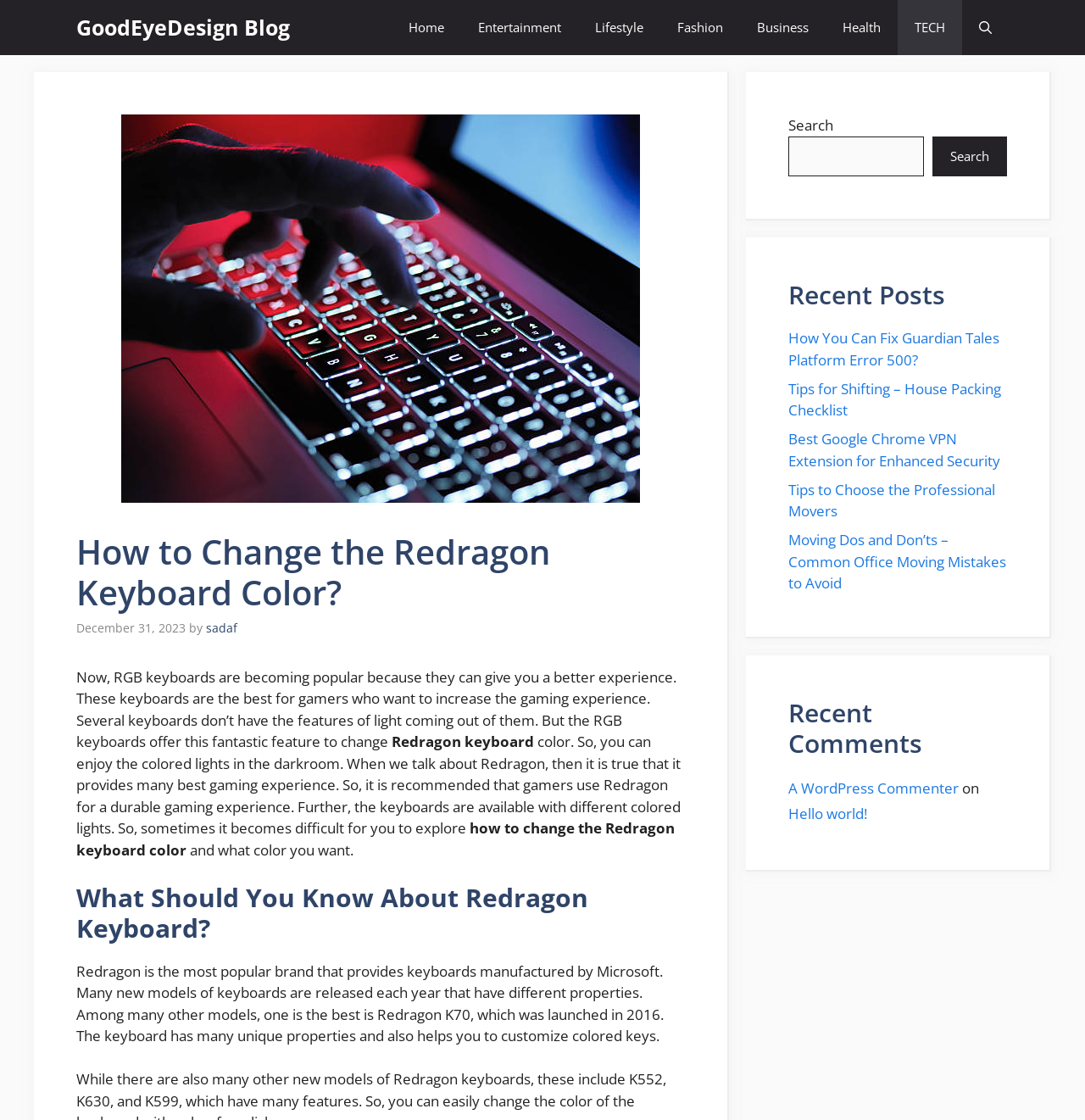Point out the bounding box coordinates of the section to click in order to follow this instruction: "Explore the 'Recent Posts' section".

[0.727, 0.25, 0.928, 0.277]